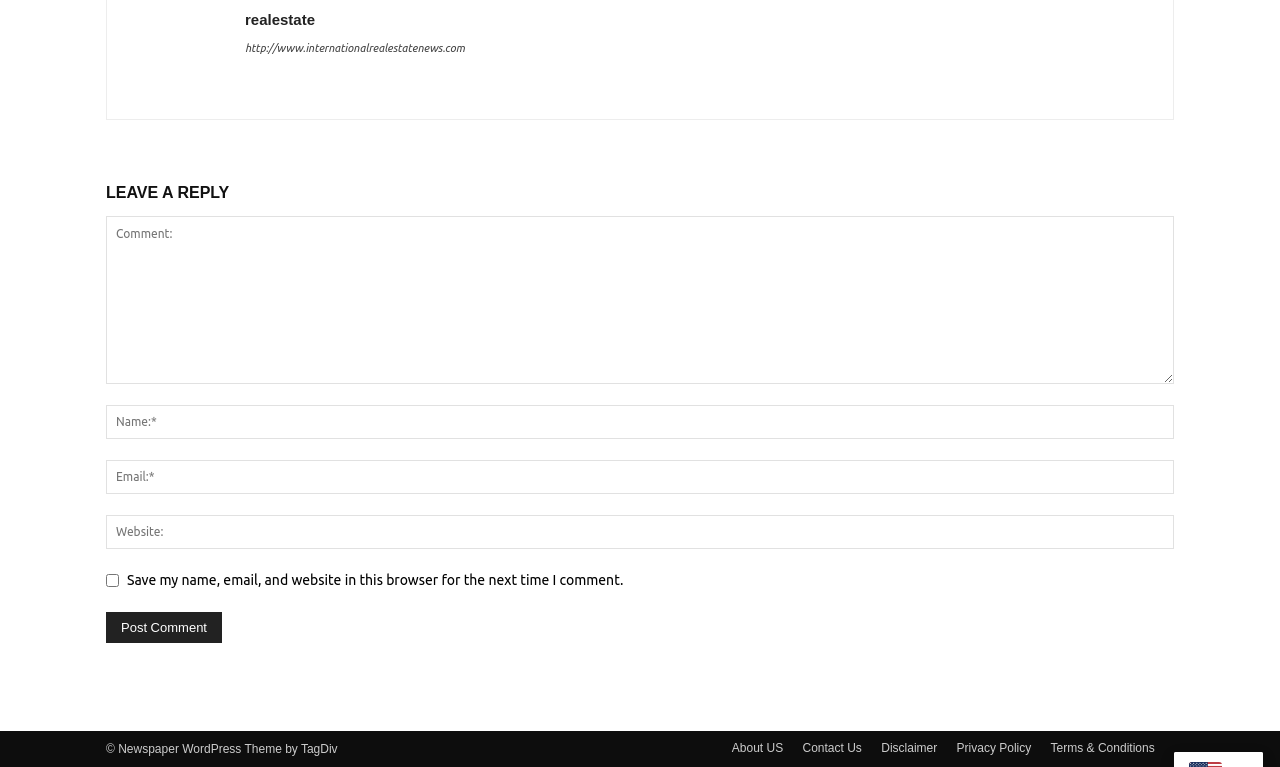What is the purpose of the textboxes? Look at the image and give a one-word or short phrase answer.

Leave a comment